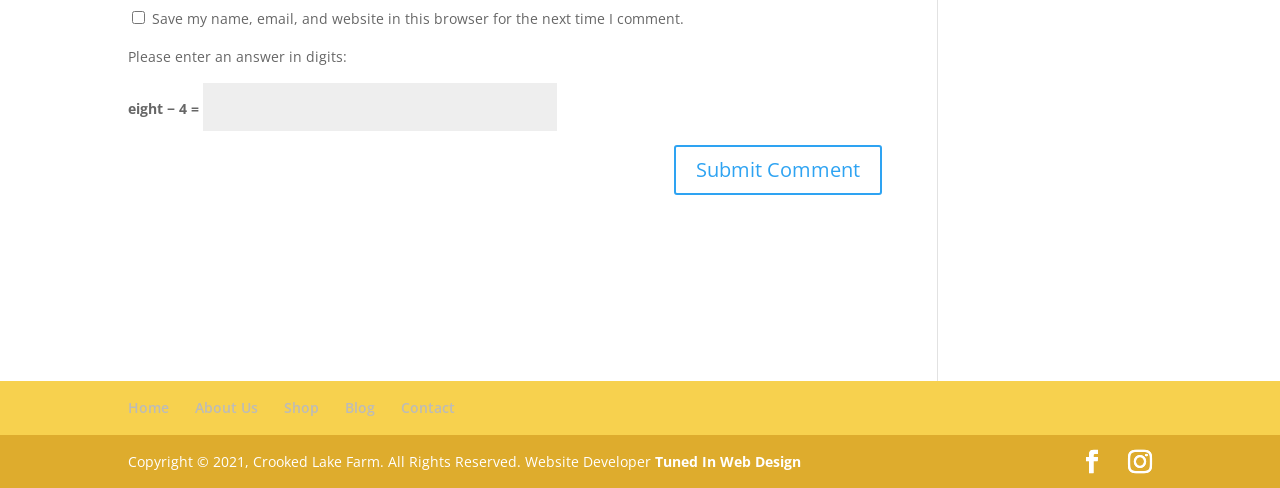What is the type of button below the equation?
Please provide a comprehensive and detailed answer to the question.

The button is located below the equation and has the label 'Submit Comment', which suggests that its purpose is to submit a comment or response to the equation.